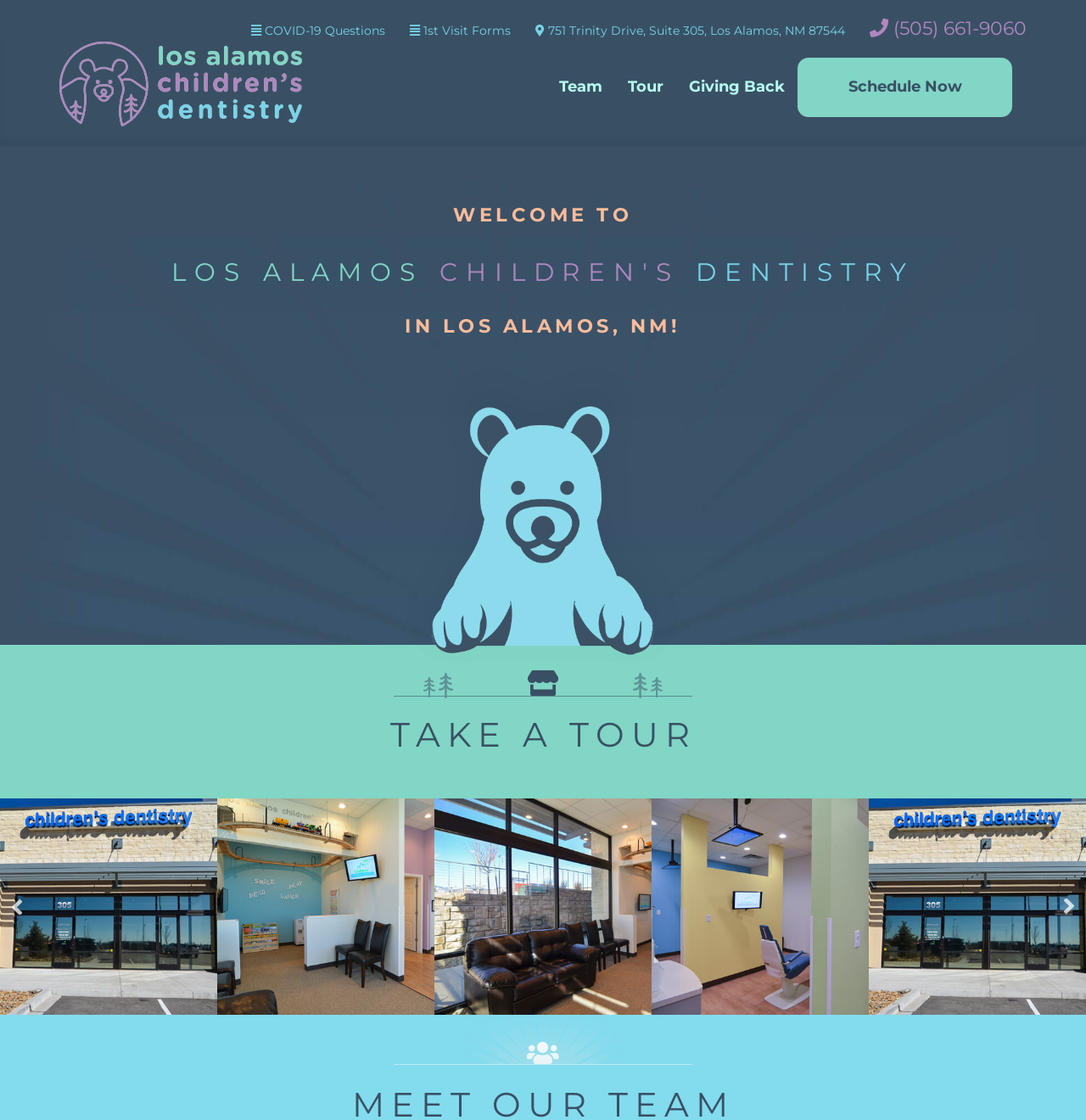Create a detailed summary of the webpage's content and design.

This webpage is about Los Alamos Children's Dentistry, a dental care provider for children of all ages. At the top, there is a logo on the left, accompanied by several links to important pages, including COVID-19 questions, 1st visit forms, the office address, and phone number. 

Below the top section, there is a large background image that spans the entire width of the page. On top of this image, there is a heading that welcomes visitors to Los Alamos Children's Dentistry. To the right of the heading, there is a large image of a bear, and below it, there is a horizontal line with trees.

Further down, there is a section that invites visitors to take a tour of the office. This section has a heading and a link to start the tour. The tour section is accompanied by a set of navigation buttons, including previous and next buttons, and a series of images that showcase different areas of the office. These images are arranged horizontally and take up most of the width of the page. 

Throughout the page, there are several calls-to-action, including a "Schedule Now" link at the top and a "Take a Tour" link in the middle. The overall layout is organized, with clear headings and concise text, making it easy to navigate and find important information.